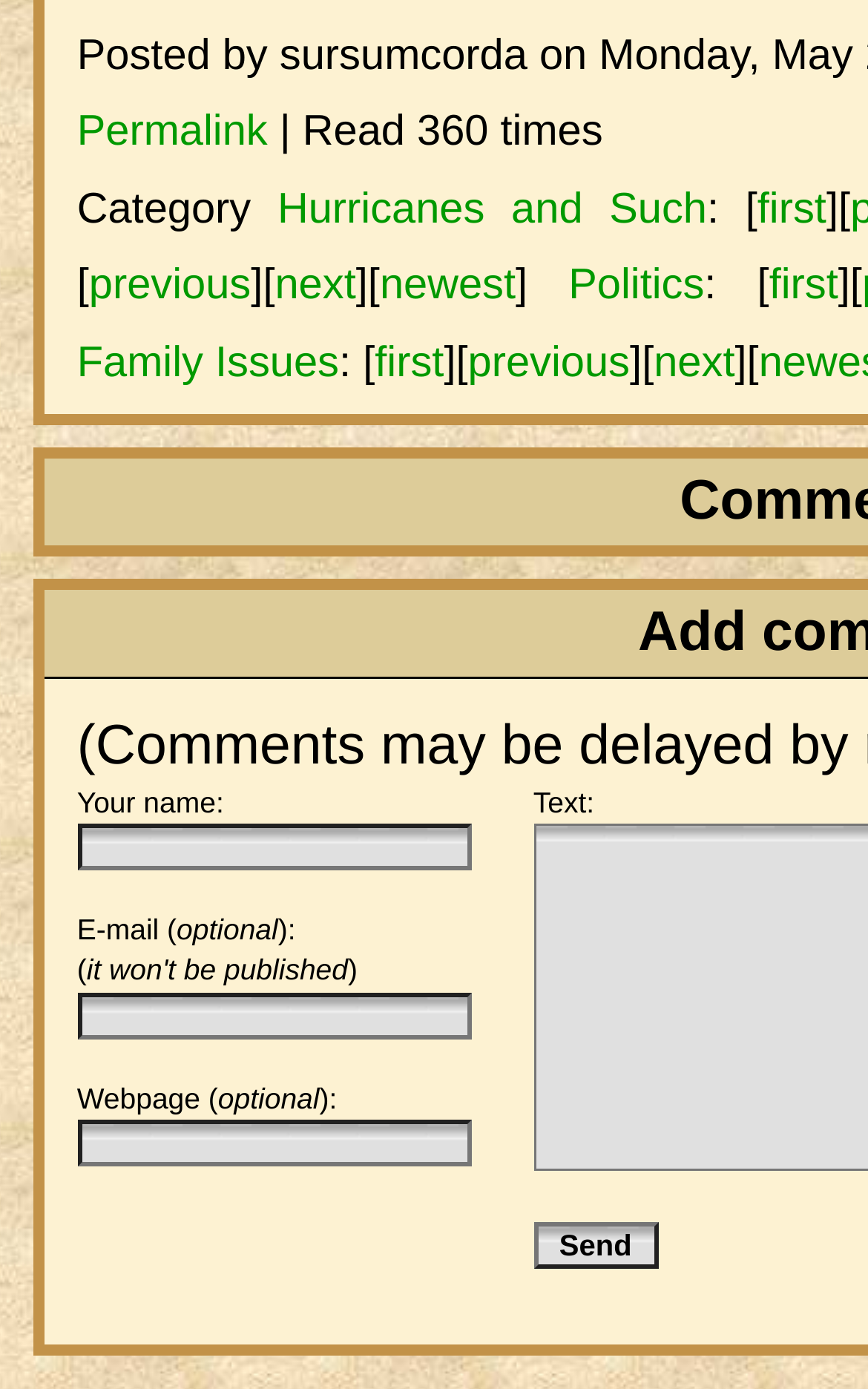Identify the bounding box of the UI element described as follows: "parent_node: Your name: name="userUrl"". Provide the coordinates as four float numbers in the range of 0 to 1 [left, top, right, bottom].

[0.089, 0.806, 0.543, 0.84]